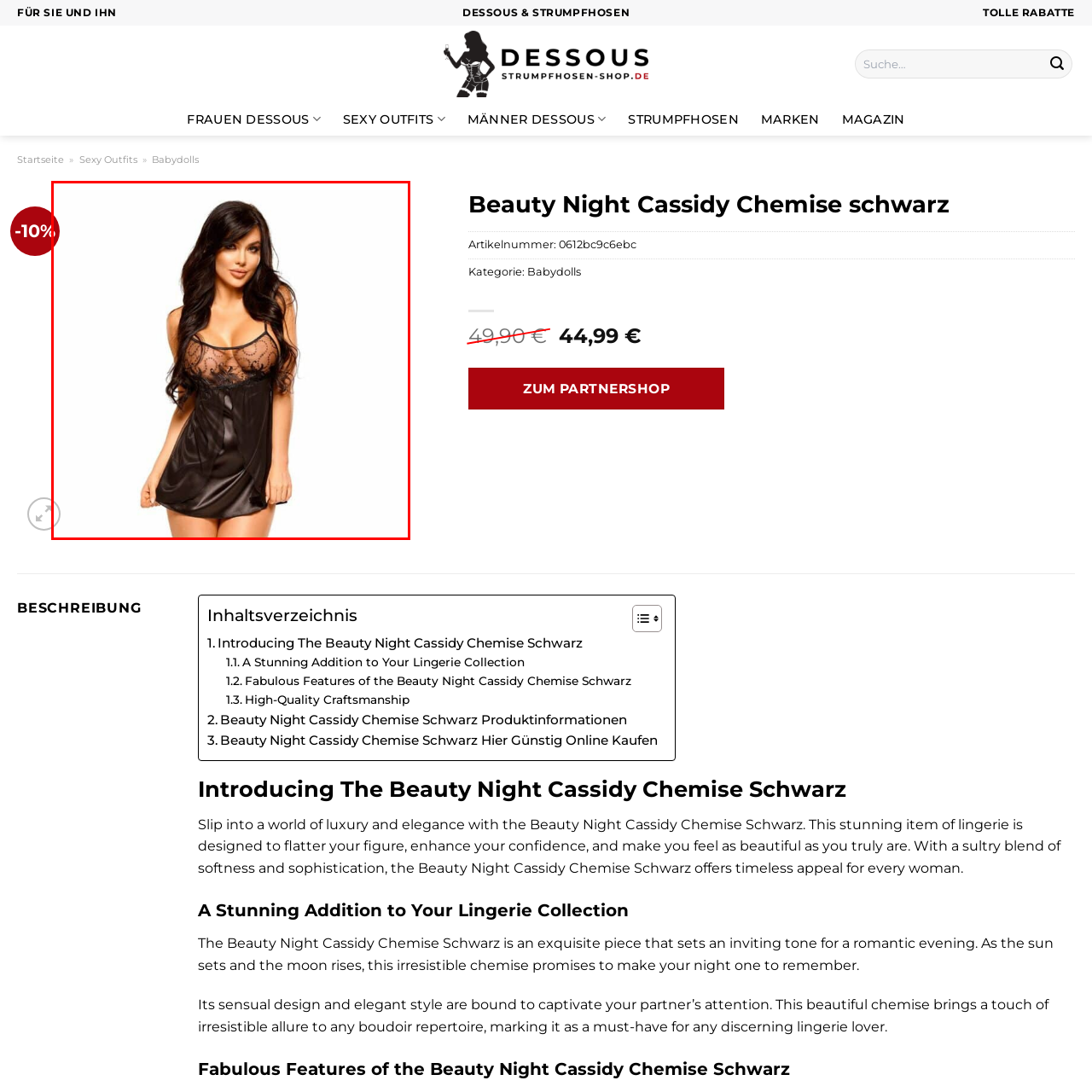What is the model's hair type?  
Look closely at the image marked by the red border and give a detailed response rooted in the visual details found within the image.

The caption describes the model as having long, flowing hair, which is evident from the way she embodies the elegance that the chemise represents.